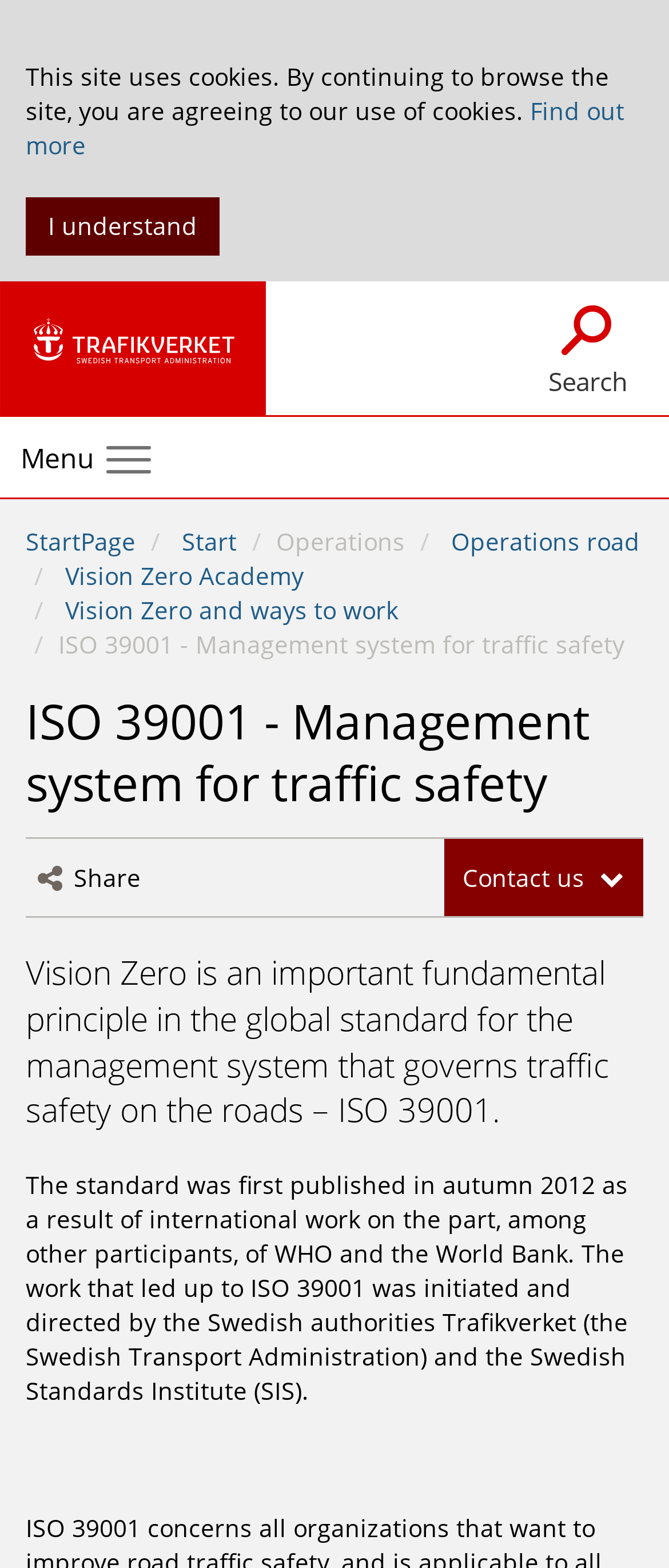What is the purpose of ISO 39001?
Using the image, provide a detailed and thorough answer to the question.

According to the webpage content, ISO 39001 is a management system for traffic safety on the roads. This information is provided in the static text element with the description 'Vision Zero is an important fundamental principle in the global standard for the management system that governs traffic safety on the roads – ISO 39001.'